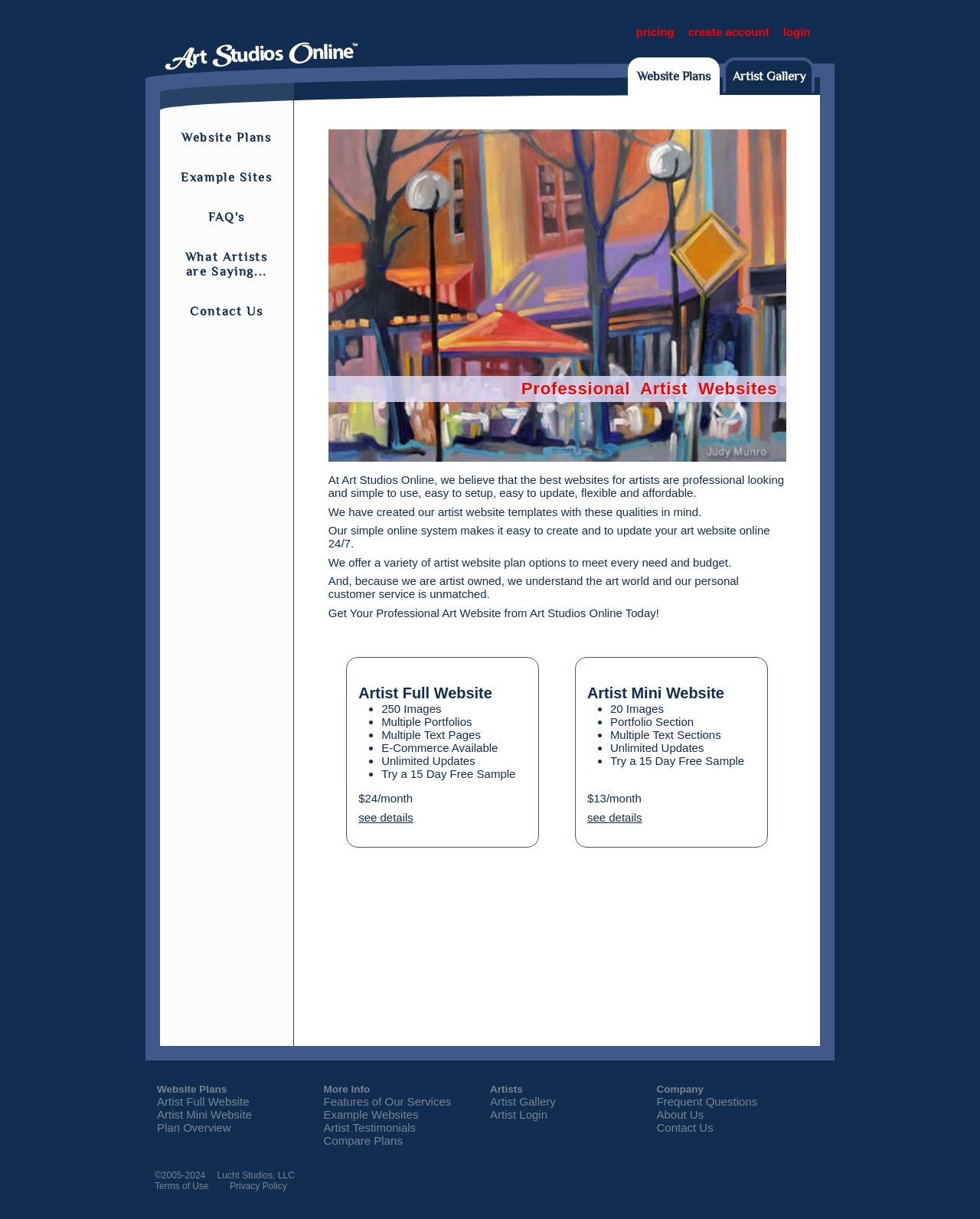Please locate the clickable area by providing the bounding box coordinates to follow this instruction: "view website plans".

[0.64, 0.047, 0.734, 0.094]